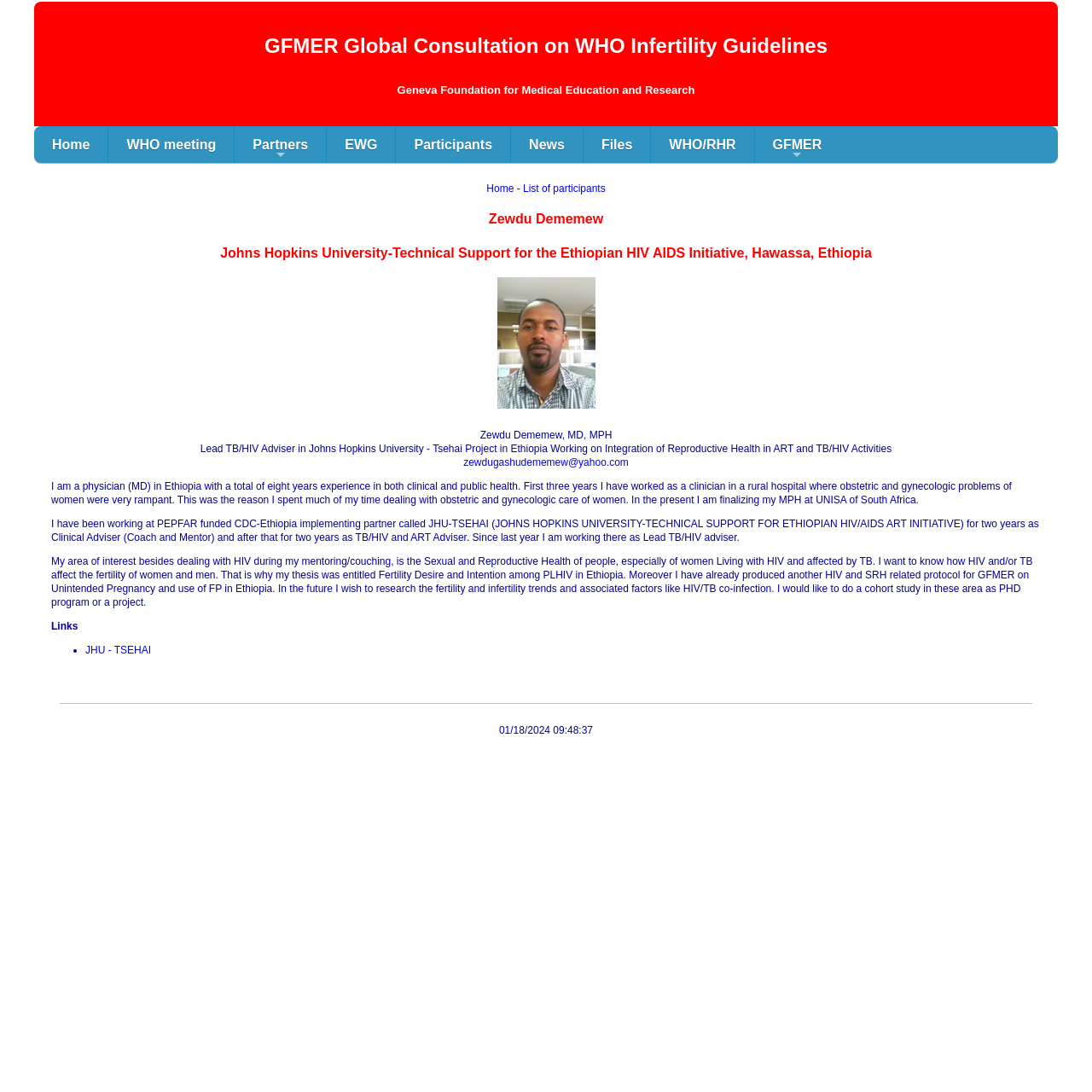Explain in detail what you observe on this webpage.

The webpage is about Zewdu Dememew, a physician from Ethiopia with a background in clinical and public health. At the top of the page, there is a header section with the title "Geneva Foundation for Medical Education and Research" and a row of links, including "Home", "WHO meeting", "EWG", "Participants", "News", "Files", "WHO/RHR", and "+ GFMER". 

Below the header section, there is a profile section dedicated to Zewdu Dememew. It features a photo of him on the left side, accompanied by his name and title "Johns Hopkins University-Technical Support for the Ethiopian HIV AIDS Initiative, Hawassa, Ethiopia" on the right side. 

Underneath the profile section, there is a brief bio of Zewdu Dememew, which describes his work experience and educational background. The bio is divided into three paragraphs, with the first paragraph introducing his clinical and public health experience, the second paragraph detailing his work with JHU-TSEHAI, and the third paragraph discussing his research interests and goals.

On the right side of the bio, there is a section with a link to his email address. Below the bio, there is a section with a heading "Links" and a list of links, including "JHU - TSEHAI". At the bottom of the page, there is a timestamp "01/18/2024 09:48:37".